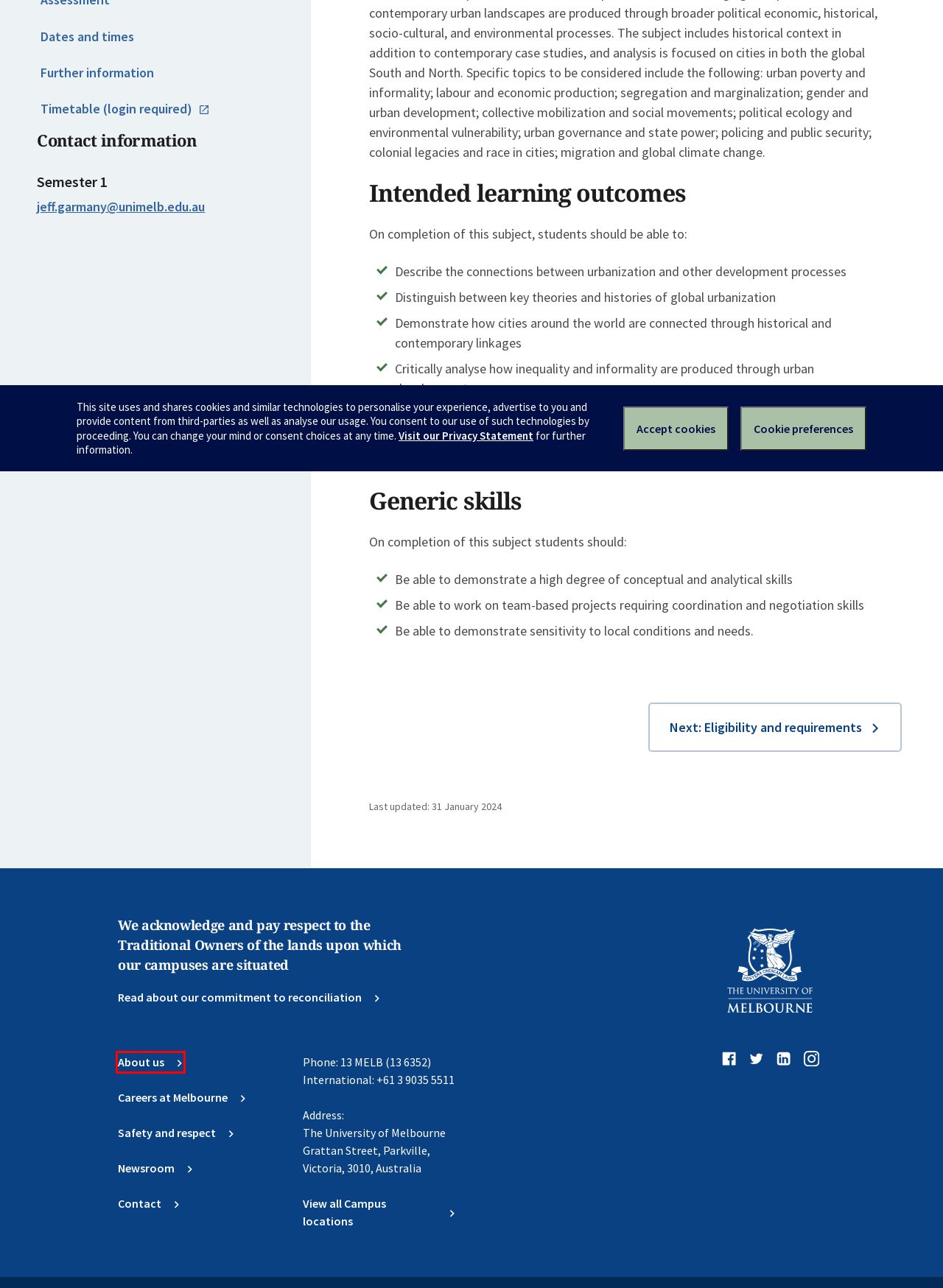You are given a screenshot of a webpage within which there is a red rectangle bounding box. Please choose the best webpage description that matches the new webpage after clicking the selected element in the bounding box. Here are the options:
A. Online Privacy Statement
B. Reconciliation: Home
C. About the University of Melbourne
D. Campus locations
E. Latest news at The University of Melbourne
F. Careers
G. Contact Us: email, phone, address and maps.
H. Respect : The University of Melbourne

C